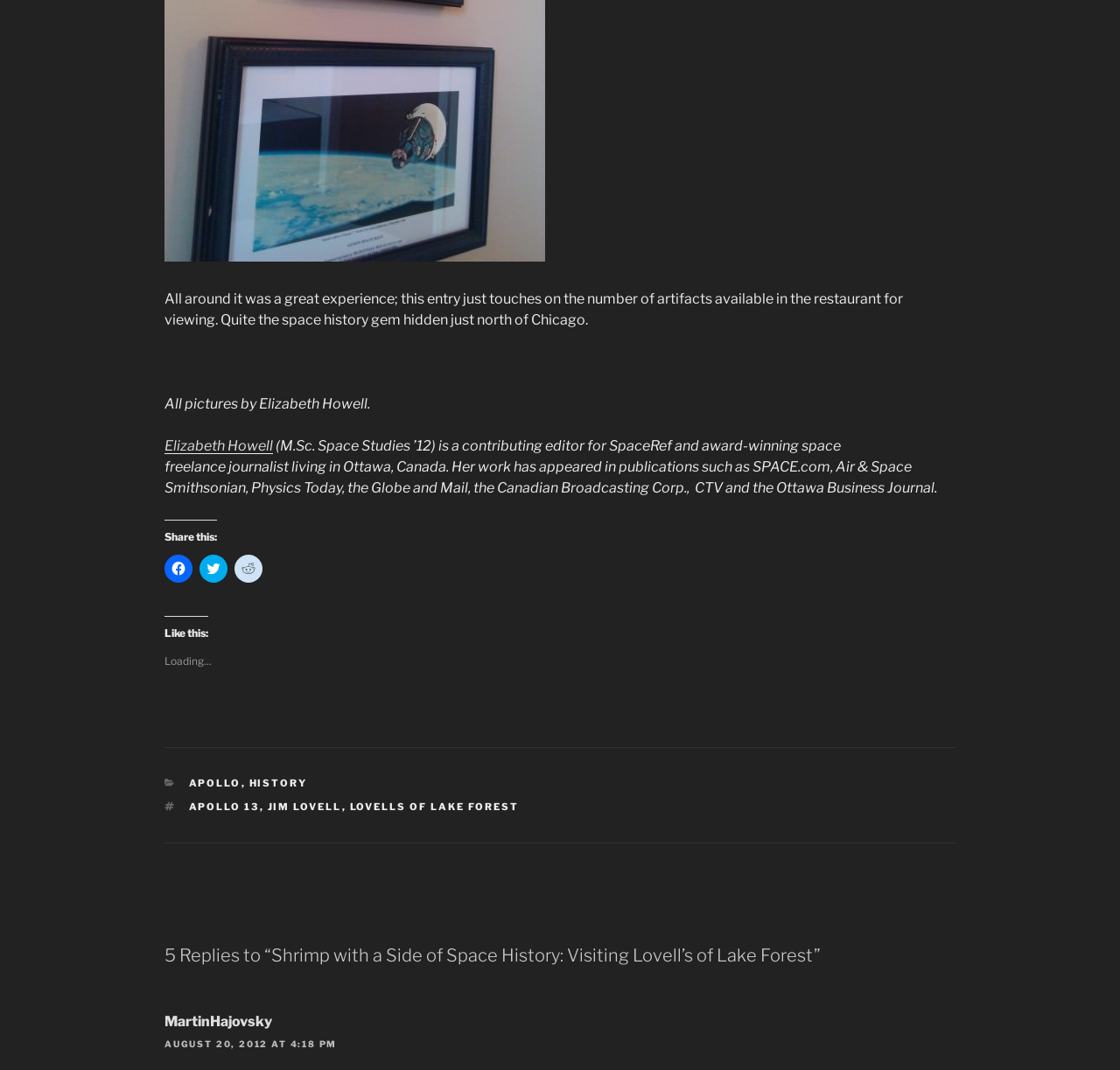Give a short answer using one word or phrase for the question:
How many social media platforms are available for sharing the article?

3